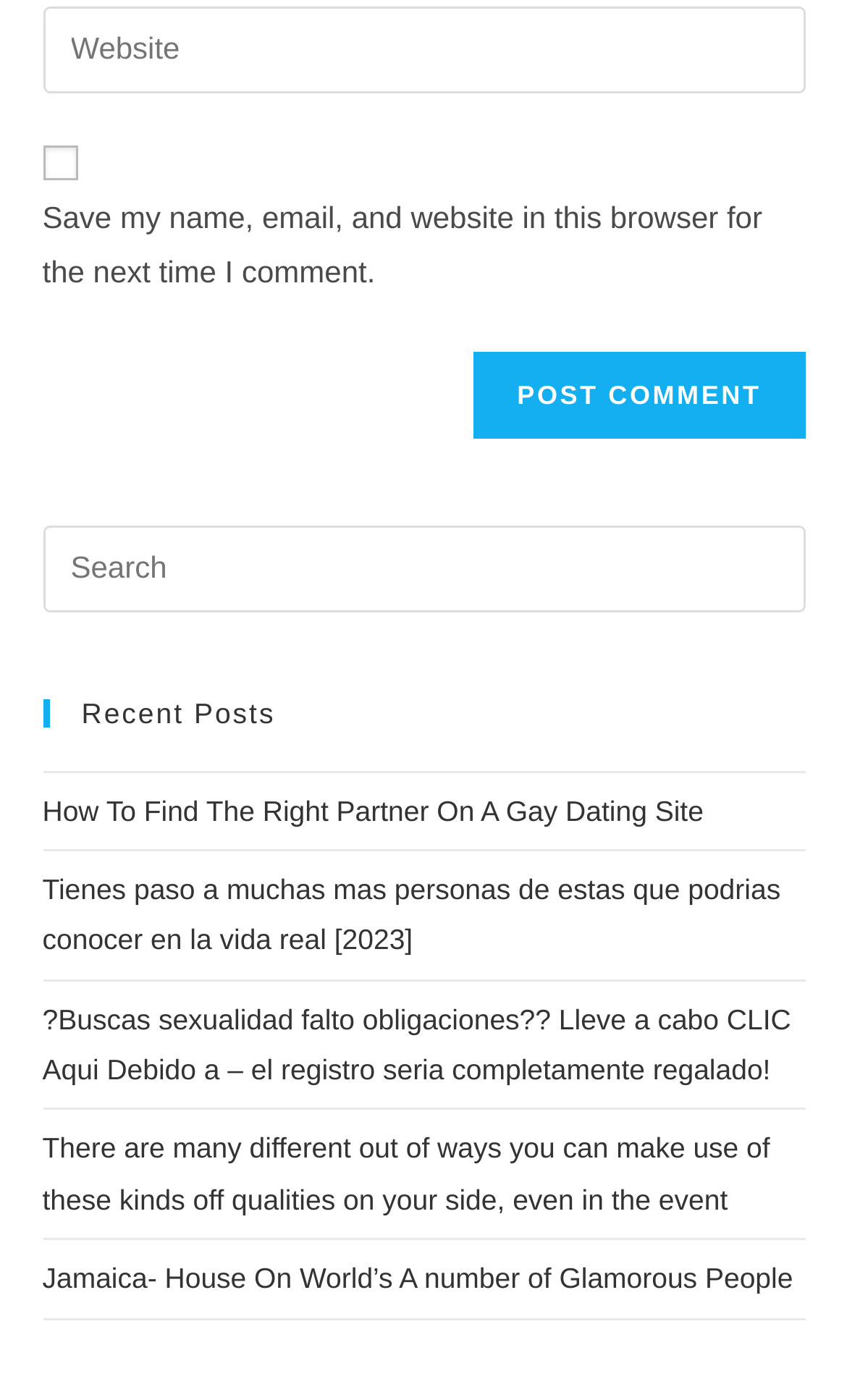Is the checkbox checked by default?
Please look at the screenshot and answer in one word or a short phrase.

No